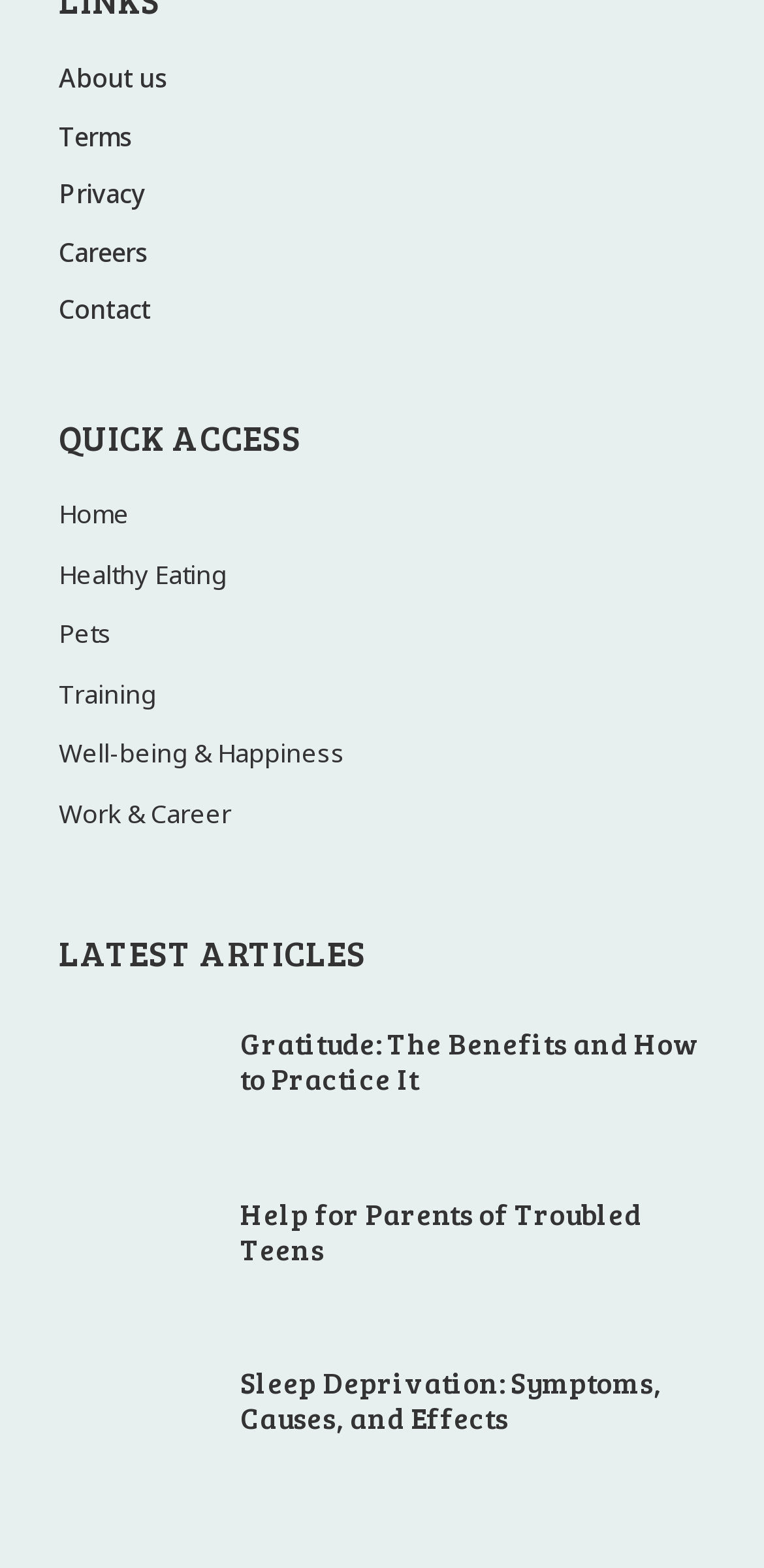What is the first link under the 'QUICK ACCESS' heading?
Refer to the image and give a detailed answer to the question.

I looked at the links under the 'QUICK ACCESS' heading and found that the first link is 'Home'.